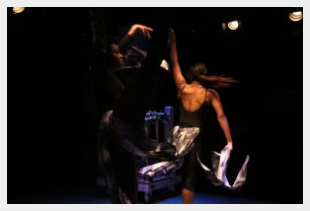Offer an in-depth description of the image.

This dynamic image captures a moment from the production of "The Wiz," showcasing two dancers in mid-performance. The dancers are elegantly poised and in motion, illustrating the vibrant choreography that highlights the production's artistic vision. Their costumes are visually striking, incorporating flowing materials that enhance their movements, suggesting a sense of freedom and expressiveness. 

The scene is illuminated by focused stage lights, creating a dramatic ambiance that emphasizes the dancers' athleticism and grace. This choreography, directed by Tracie M. Jiggetts, Timoth David Copney, and Aliyah Caldwell, is tailored to accommodate the varying abilities of the cast, showcasing innovative movements that propel the story forward. The presence of these dancers signifies a pivotal moment in the performance, embodying the enchanting essence of "The Wiz." 

This image is credited to Spotlighters Theatre and Shealyn Jae Photography, capturing the essence of live theatre and its ability to mesmerize and engage the audience.